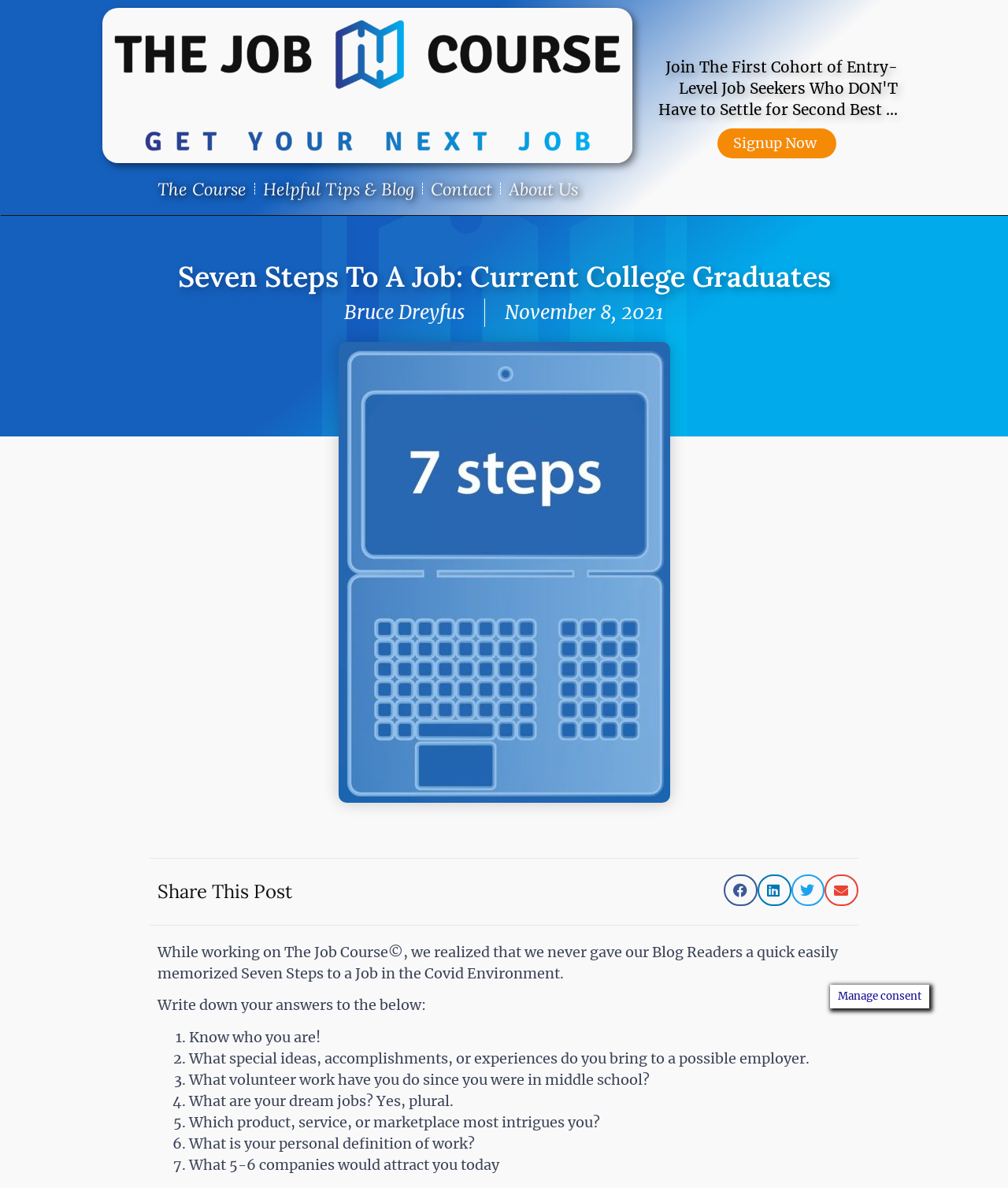Locate the bounding box coordinates of the area where you should click to accomplish the instruction: "Click on Bruce Dreyfus".

[0.341, 0.251, 0.461, 0.275]